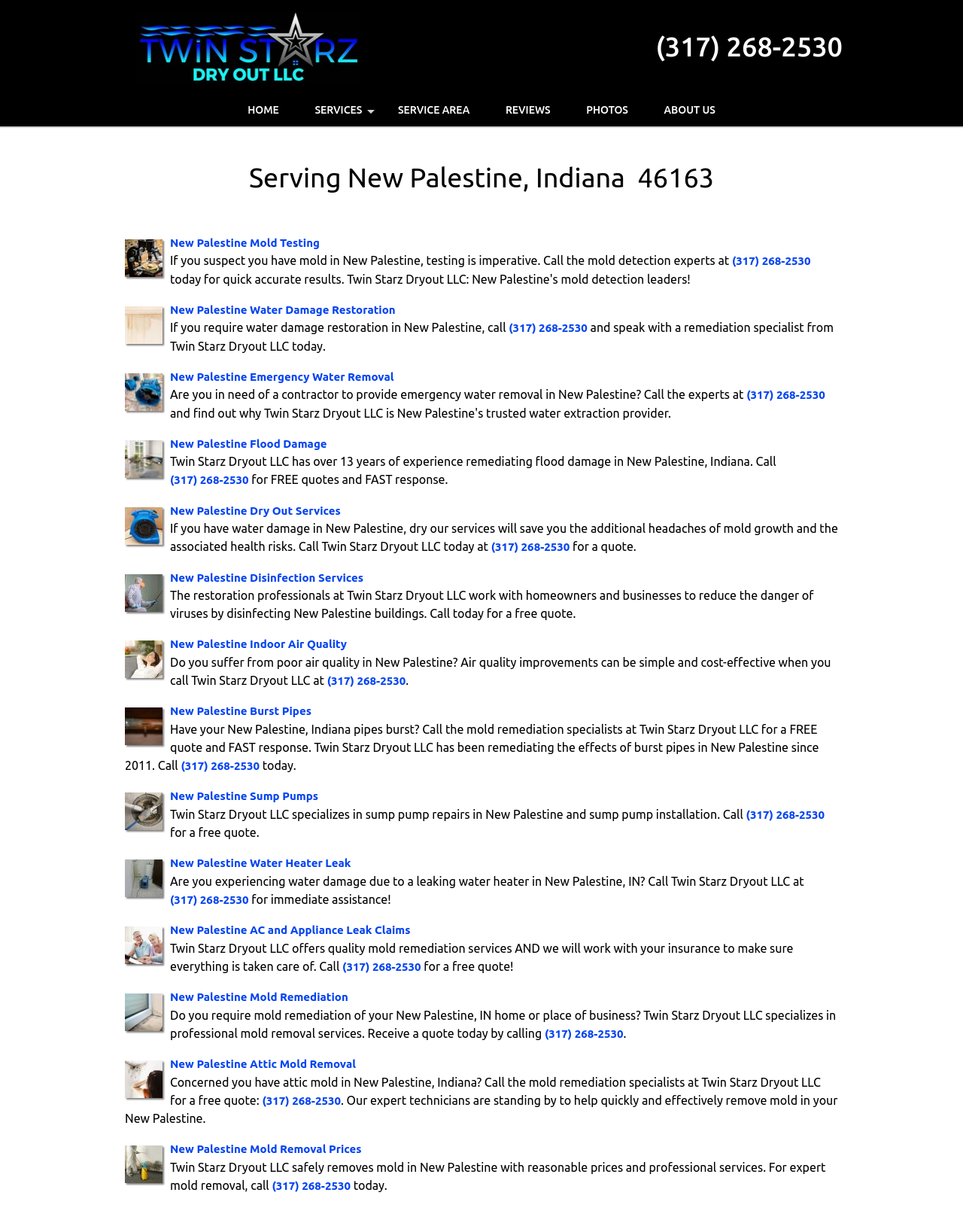Could you please study the image and provide a detailed answer to the question:
How long has Twin Starz Dryout LLC been in business?

The webpage mentions that Twin Starz Dryout LLC has been remediating flood damage in New Palestine since 2011, which implies that the company has been in business for over 13 years.